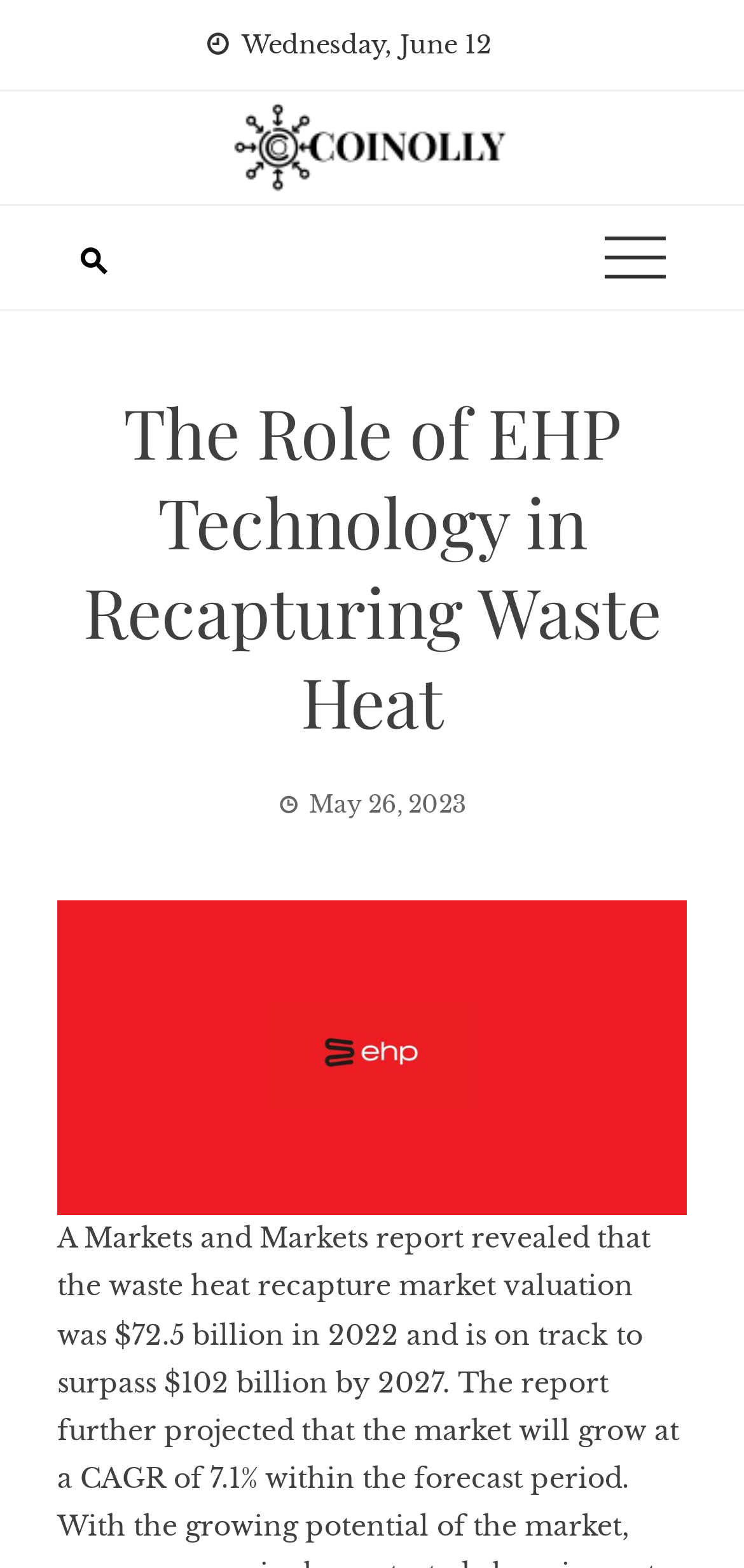What is the date of the article?
Look at the image and answer the question using a single word or phrase.

May 26, 2023